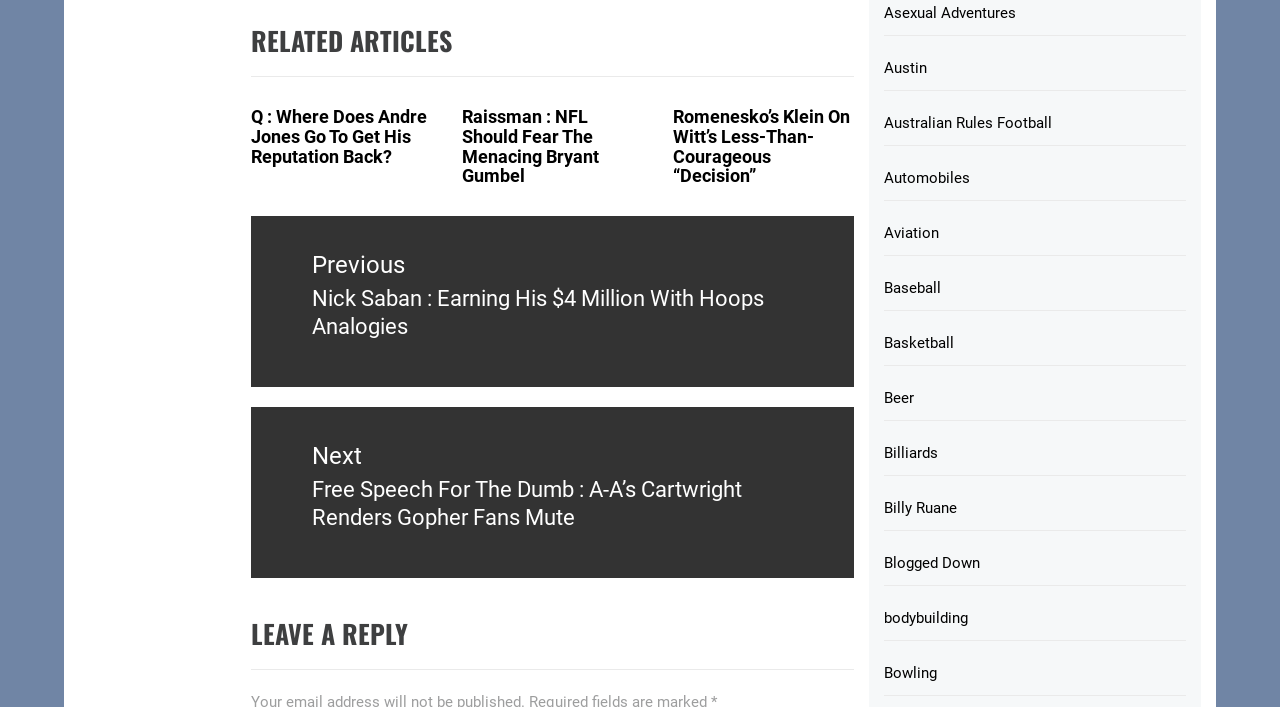Provide a brief response to the question using a single word or phrase: 
What is the purpose of the section 'LEAVE A REPLY'?

To comment